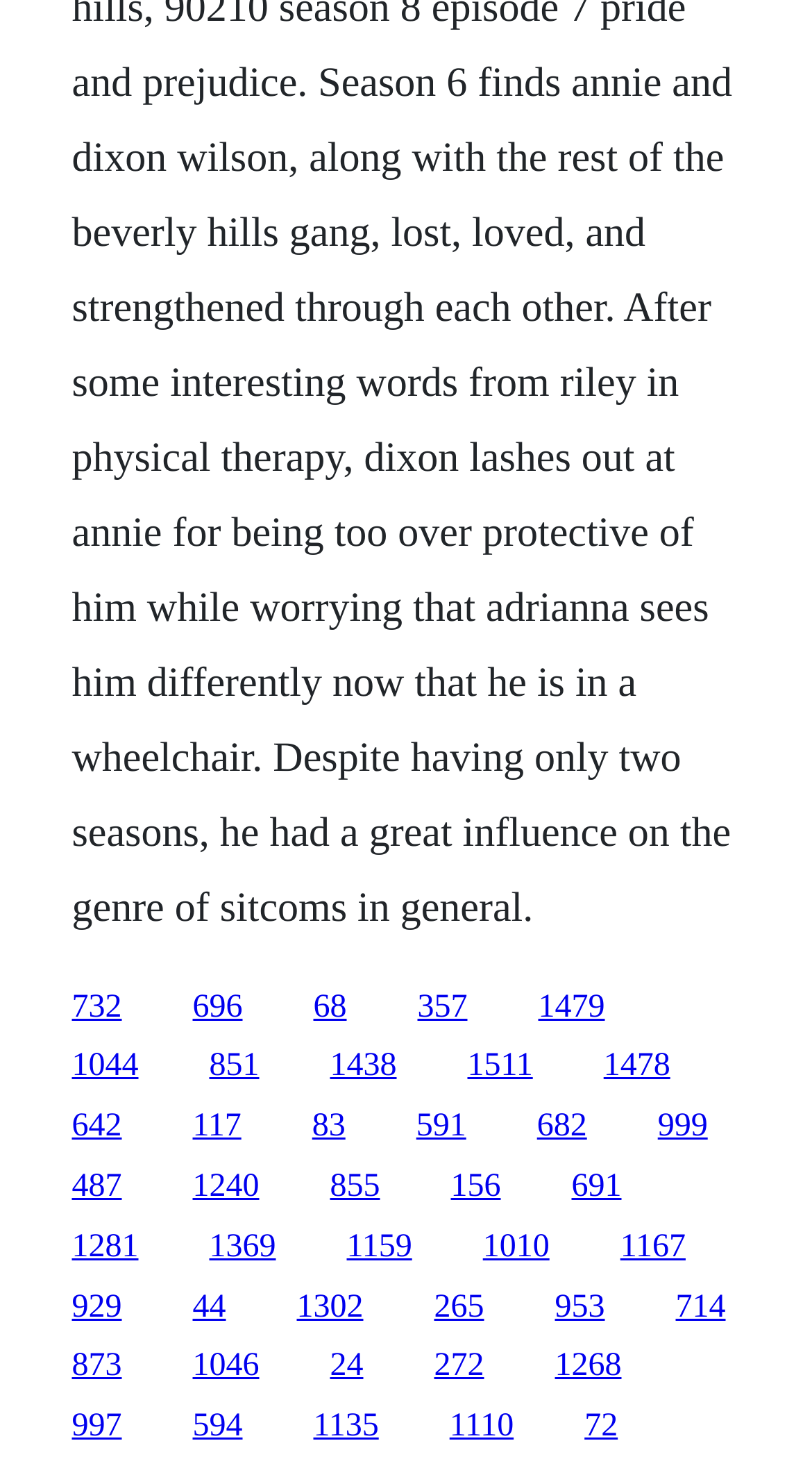Determine the bounding box coordinates of the UI element described below. Use the format (top-left x, top-left y, bottom-right x, bottom-right y) with floating point numbers between 0 and 1: 1369

[0.258, 0.833, 0.34, 0.857]